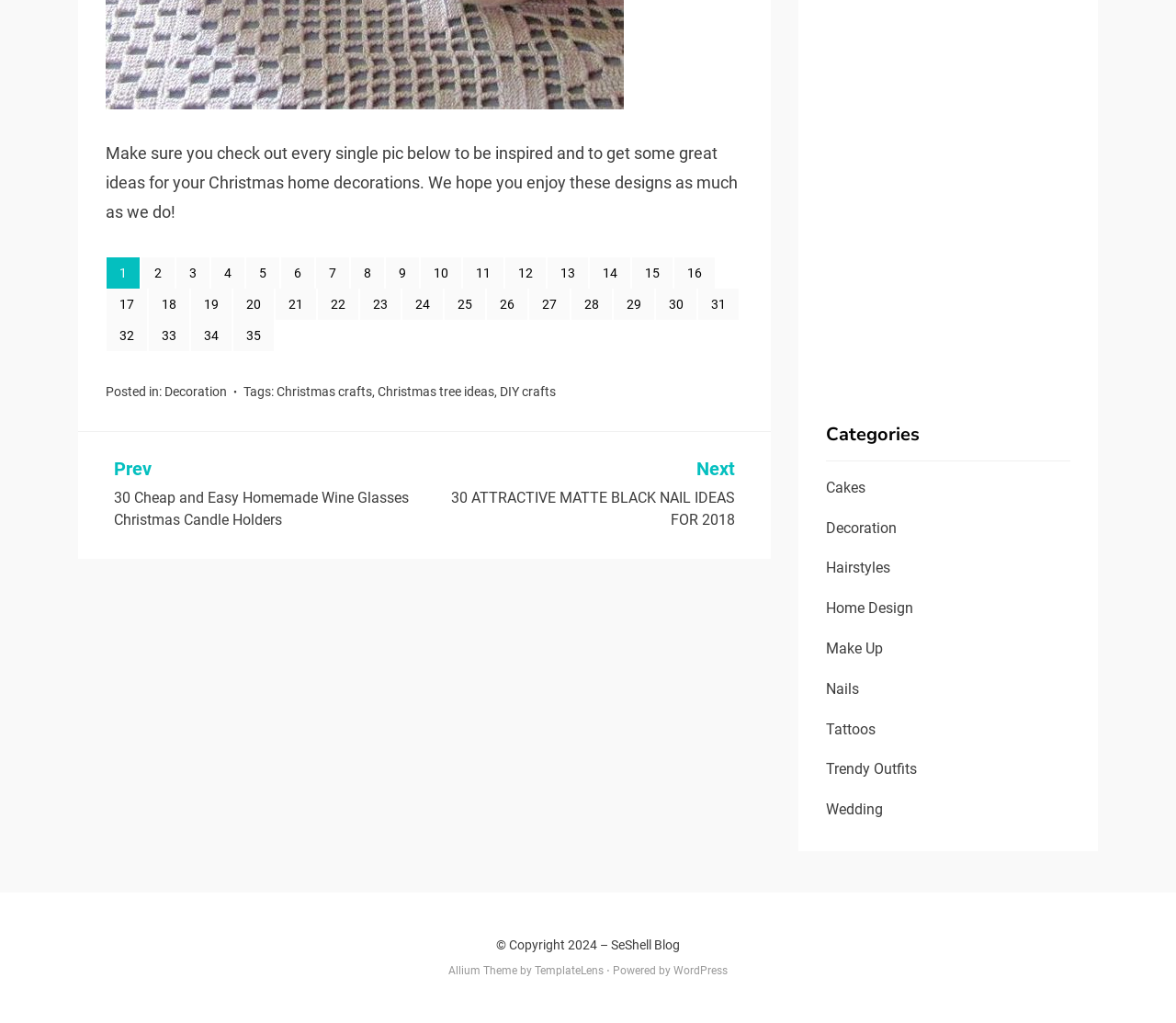Locate the bounding box coordinates of the region to be clicked to comply with the following instruction: "Visit the SeShell Blog". The coordinates must be four float numbers between 0 and 1, in the form [left, top, right, bottom].

[0.52, 0.916, 0.578, 0.931]